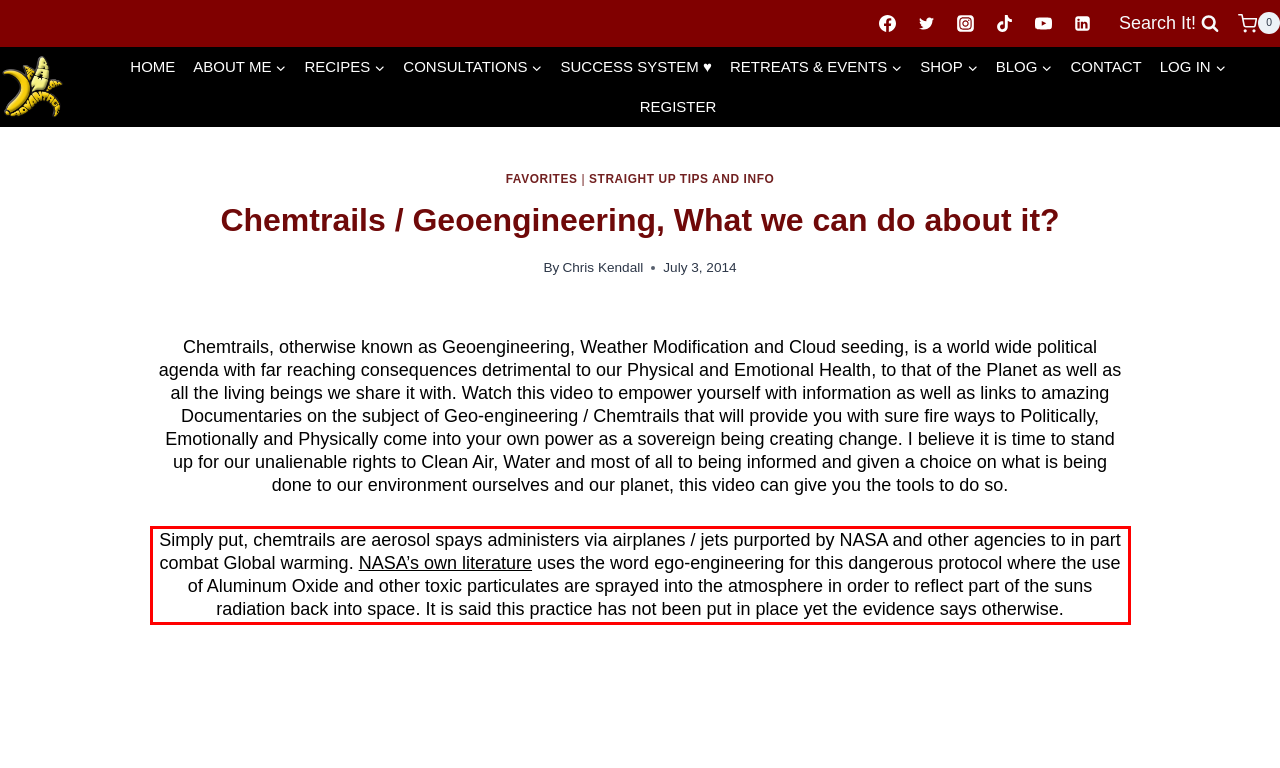Look at the webpage screenshot and recognize the text inside the red bounding box.

Simply put, chemtrails are aerosol spays administers via airplanes / jets purported by NASA and other agencies to in part combat Global warming. NASA’s own literature uses the word ego-engineering for this dangerous protocol where the use of Aluminum Oxide and other toxic particulates are sprayed into the atmosphere in order to reflect part of the suns radiation back into space. It is said this practice has not been put in place yet the evidence says otherwise.